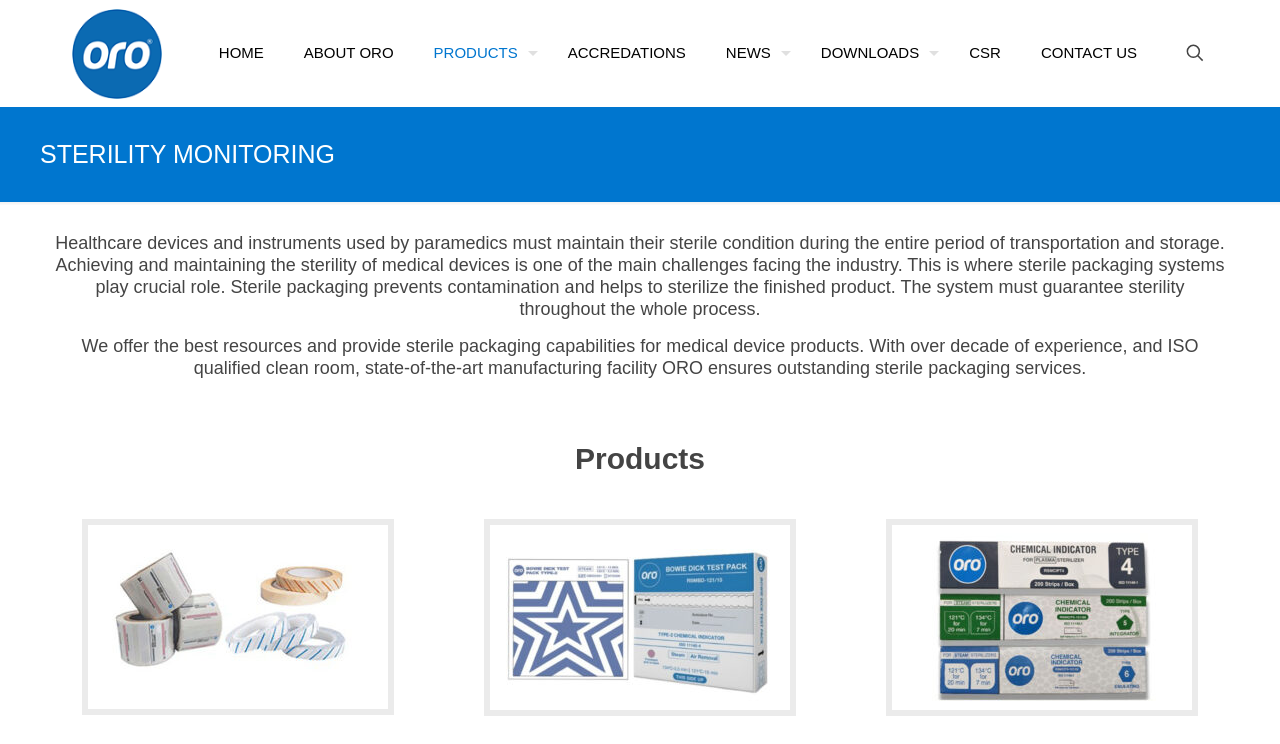How many figures are on the webpage?
Kindly give a detailed and elaborate answer to the question.

I found three figures on the webpage, each with a link and an image, and they are placed horizontally next to each other.